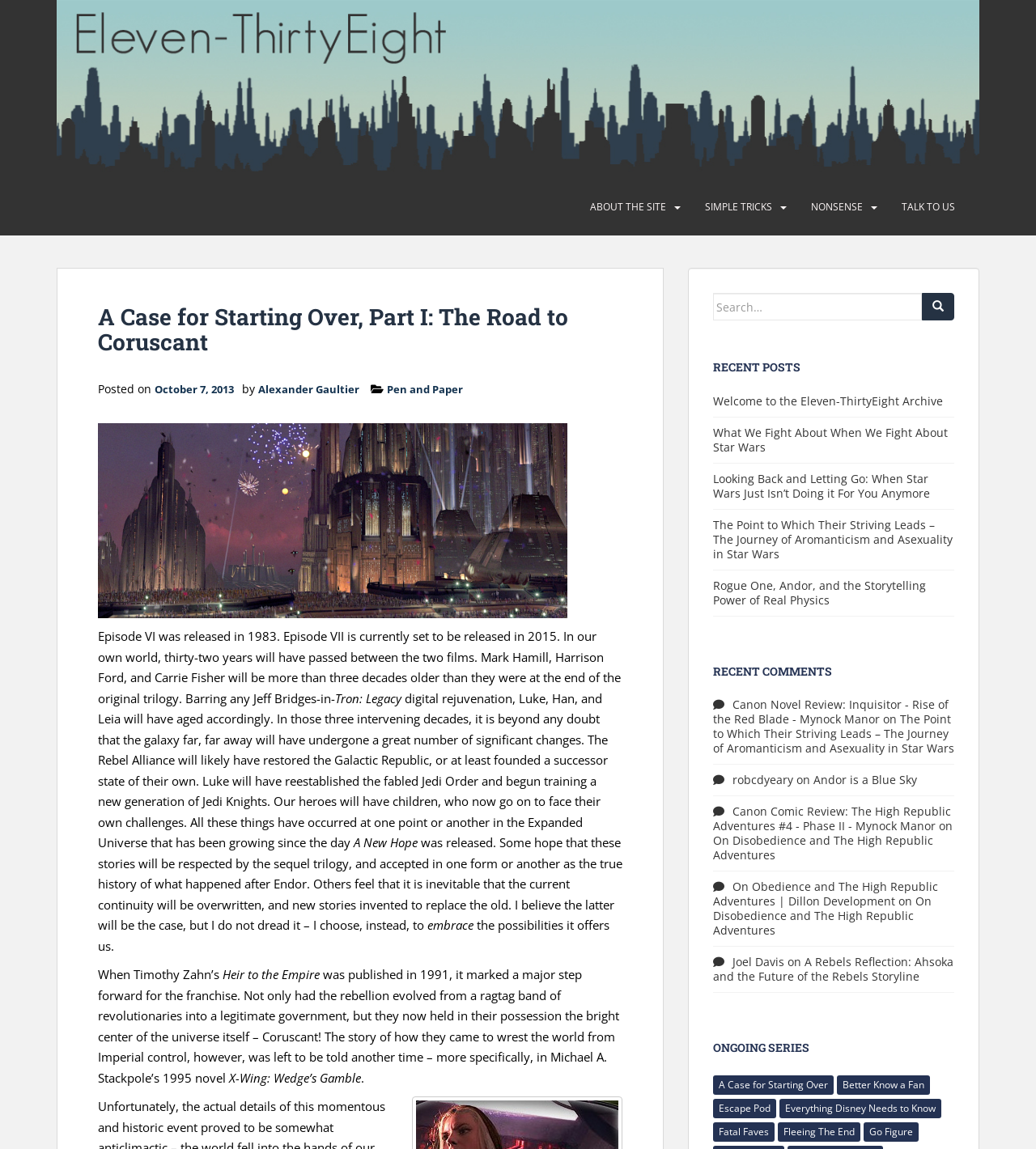Please extract the primary headline from the webpage.

A Case for Starting Over, Part I: The Road to Coruscant